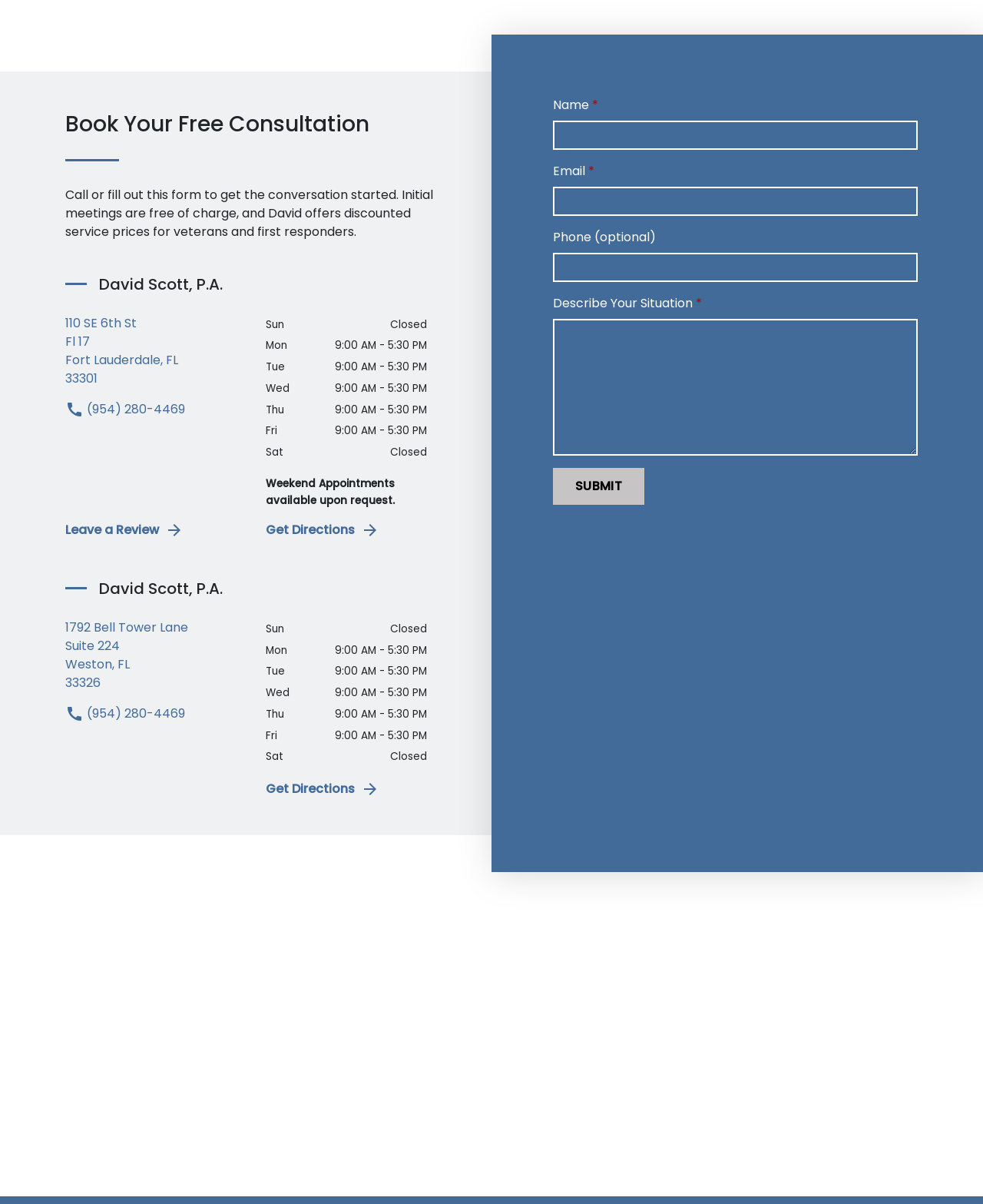Identify the bounding box coordinates for the element you need to click to achieve the following task: "Click the 'Book Your Free Consultation' heading". The coordinates must be four float values ranging from 0 to 1, formatted as [left, top, right, bottom].

[0.066, 0.09, 0.45, 0.134]